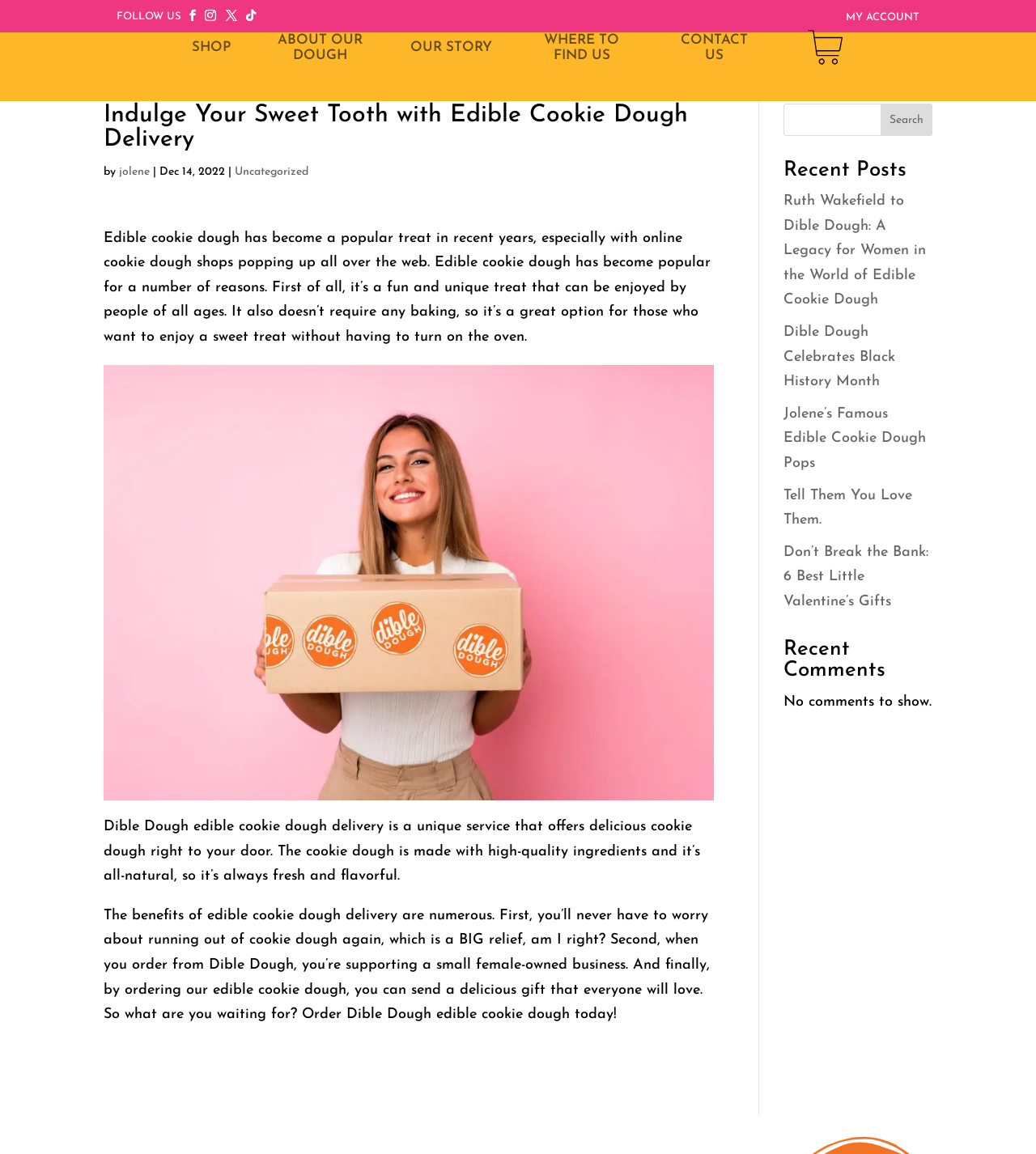Please give the bounding box coordinates of the area that should be clicked to fulfill the following instruction: "Check my basket". The coordinates should be in the format of four float numbers from 0 to 1, i.e., [left, top, right, bottom].

[0.776, 0.001, 0.815, 0.083]